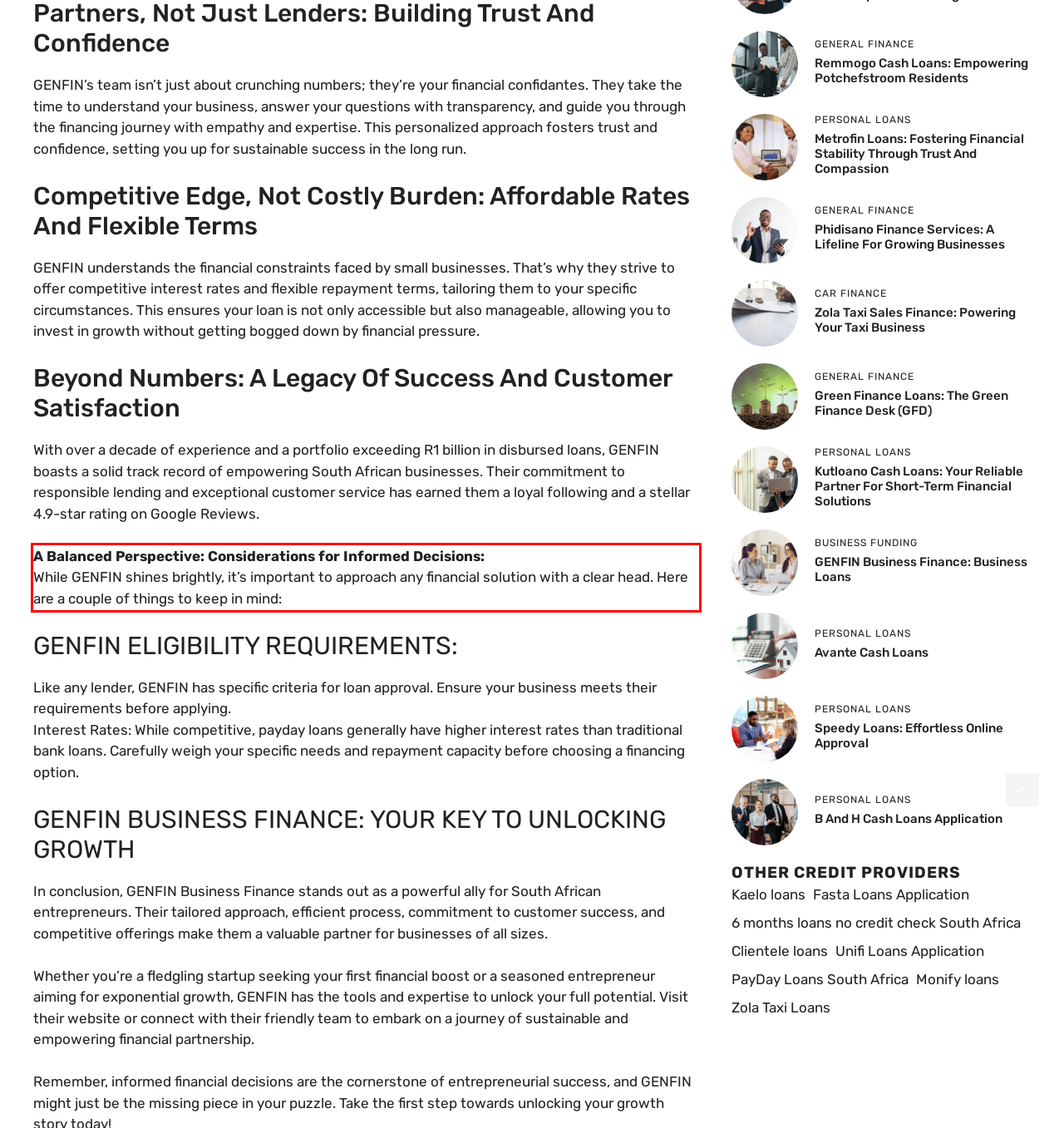Please identify and extract the text content from the UI element encased in a red bounding box on the provided webpage screenshot.

A Balanced Perspective: Considerations for Informed Decisions: While GENFIN shines brightly, it’s important to approach any financial solution with a clear head. Here are a couple of things to keep in mind: